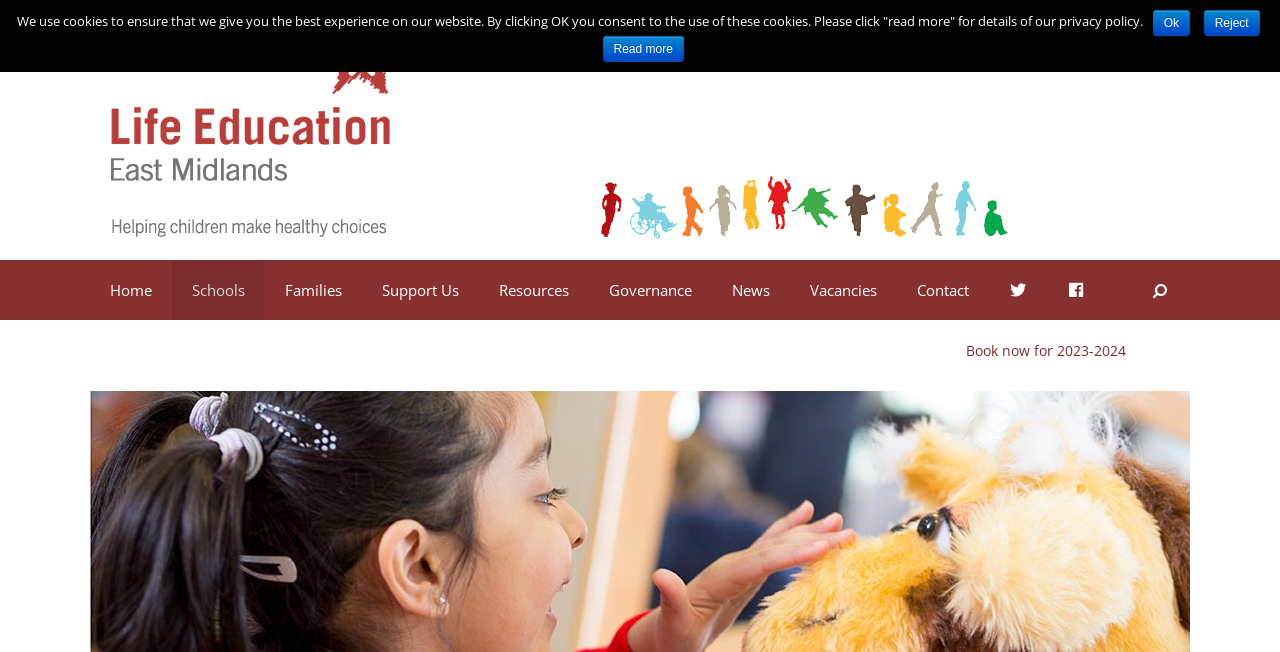Pinpoint the bounding box coordinates of the area that should be clicked to complete the following instruction: "Click on the Schools link". The coordinates must be given as four float numbers between 0 and 1, i.e., [left, top, right, bottom].

[0.134, 0.399, 0.207, 0.491]